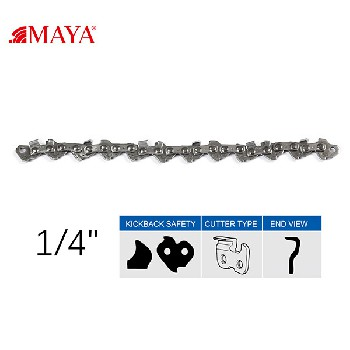Generate an elaborate caption that includes all aspects of the image.

The image features a high-quality chainsaw chain branded as "MAYA," prominently displaying the dimensions "1/4"" indicating its size. Below the chain, there are informative icons that highlight important features: "KICKBACK SAFETY," which emphasizes safe operation; "CUTTER TYPE," denoting the specific style of the chain for different cutting techniques; and "END VIEW," which provides a visual representation of the chain's configuration. The overall design of the chain suggests robustness and versatility, aligning with the content discussing the effectiveness of small chainsaws for various tasks such as pruning and trimming, showcasing their utility in woodworking and other precise cutting jobs.